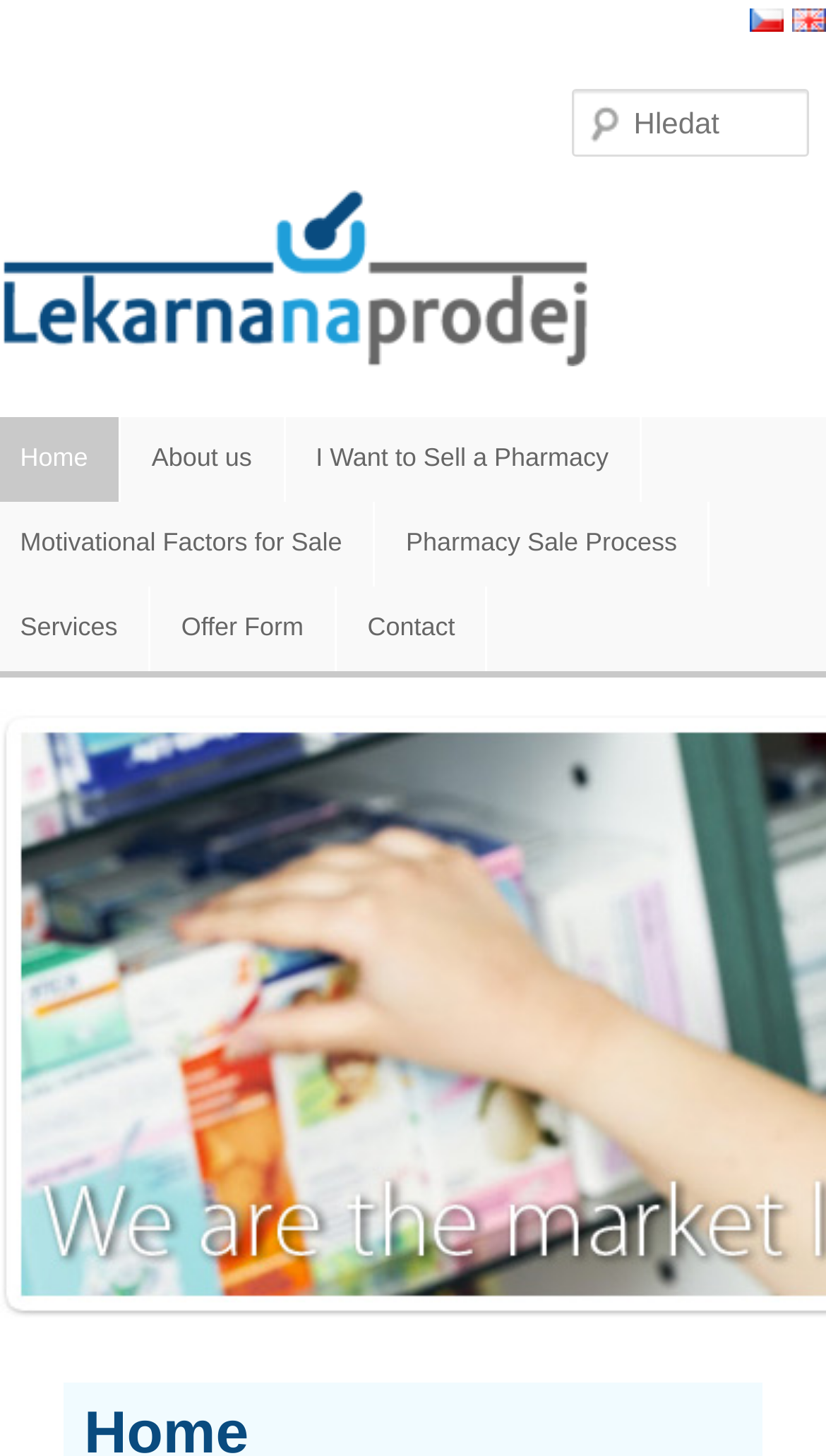Please identify the bounding box coordinates of the element that needs to be clicked to perform the following instruction: "Learn about us".

[0.146, 0.286, 0.342, 0.345]